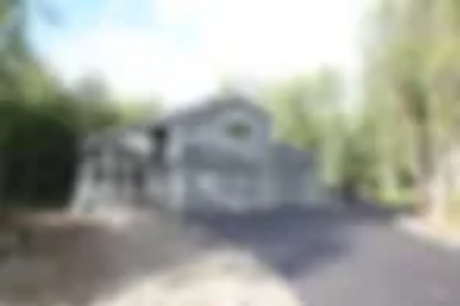Generate a detailed narrative of the image.

The image showcases the exterior of a modern residential home, identified as 'IMG_5715.JPG'. The architecture features a light-colored exterior with a combination of stone and siding materials, which conveys a contemporary aesthetic. Surrounded by greenery, the house is set against a backdrop of tall trees, creating a serene and inviting atmosphere. A newly paved driveway leads up to the house, suggesting recent construction or renovation. Large windows provide ample natural light, and the design includes unique architectural elements, such as an upper-level window above the main entrance. The focus on the blending of natural surroundings with modern design highlights a harmonious living environment.